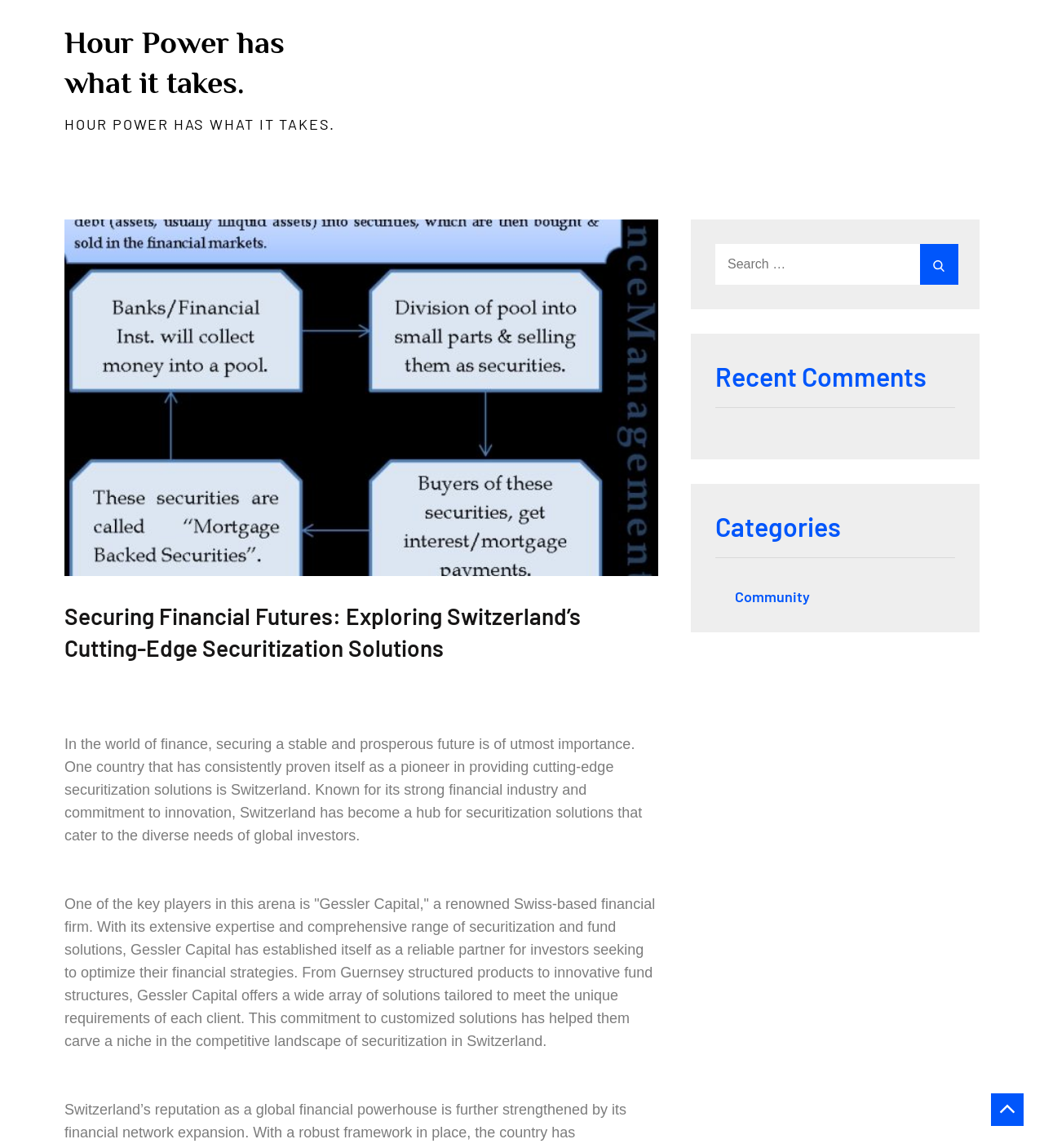What can be found in the search box?
Please answer the question with a detailed response using the information from the screenshot.

The webpage has a search box with a label 'Search for:' which indicates that users can search for something on the webpage.